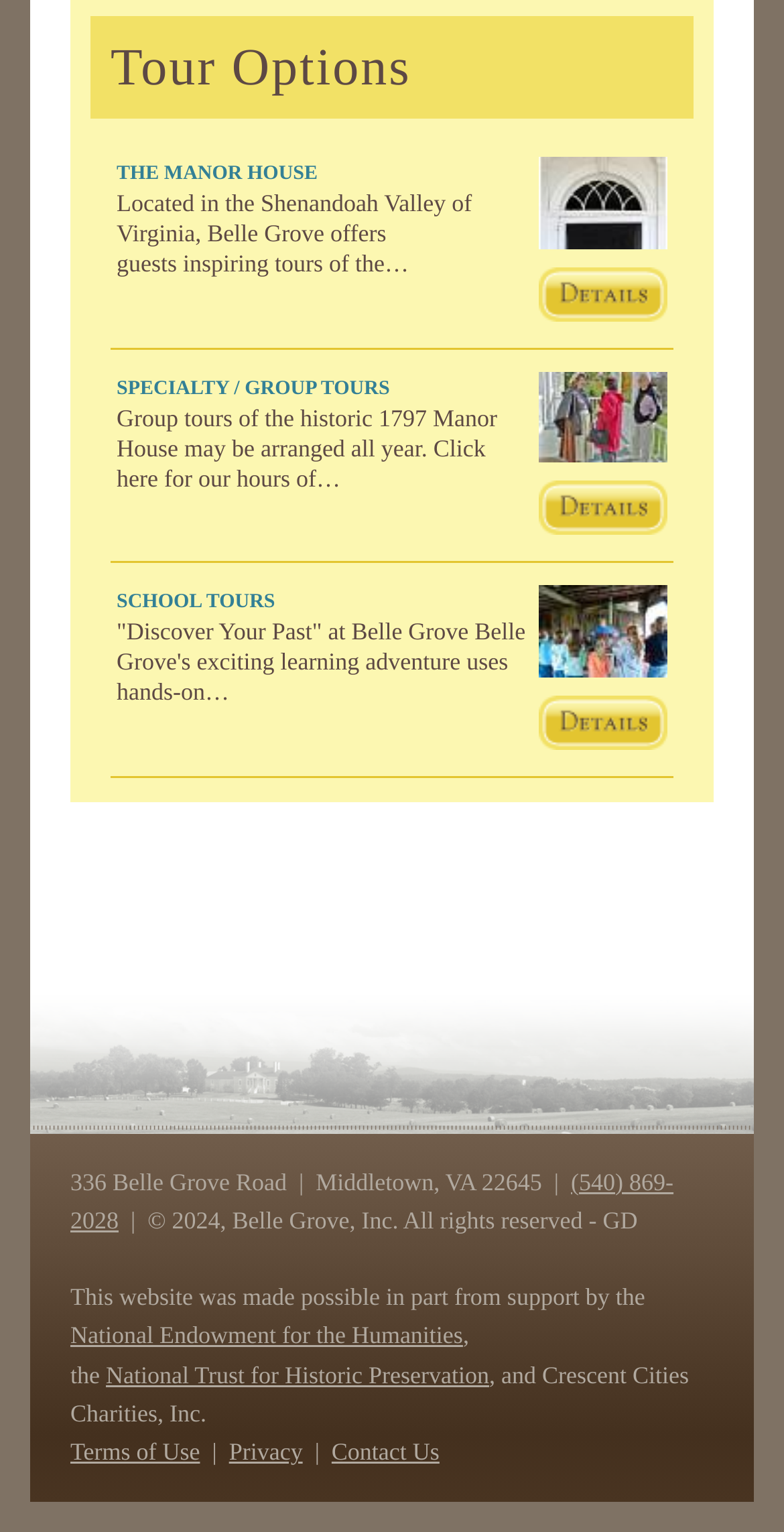Give a concise answer using one word or a phrase to the following question:
What are the three types of tours mentioned on the webpage?

Manor House, Specialty/Group, and School Tours